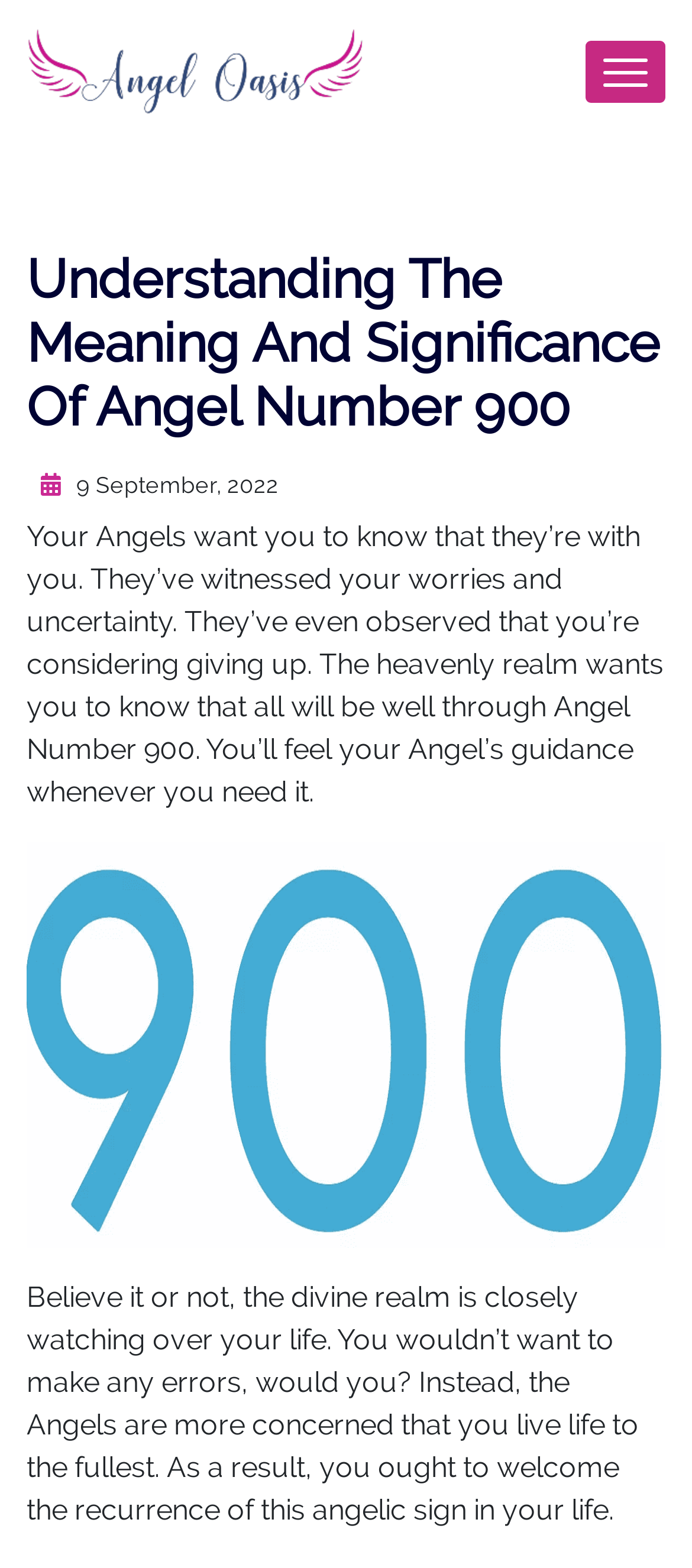Please give a succinct answer using a single word or phrase:
What is the significance of the image on the page?

It represents Angel Number 900